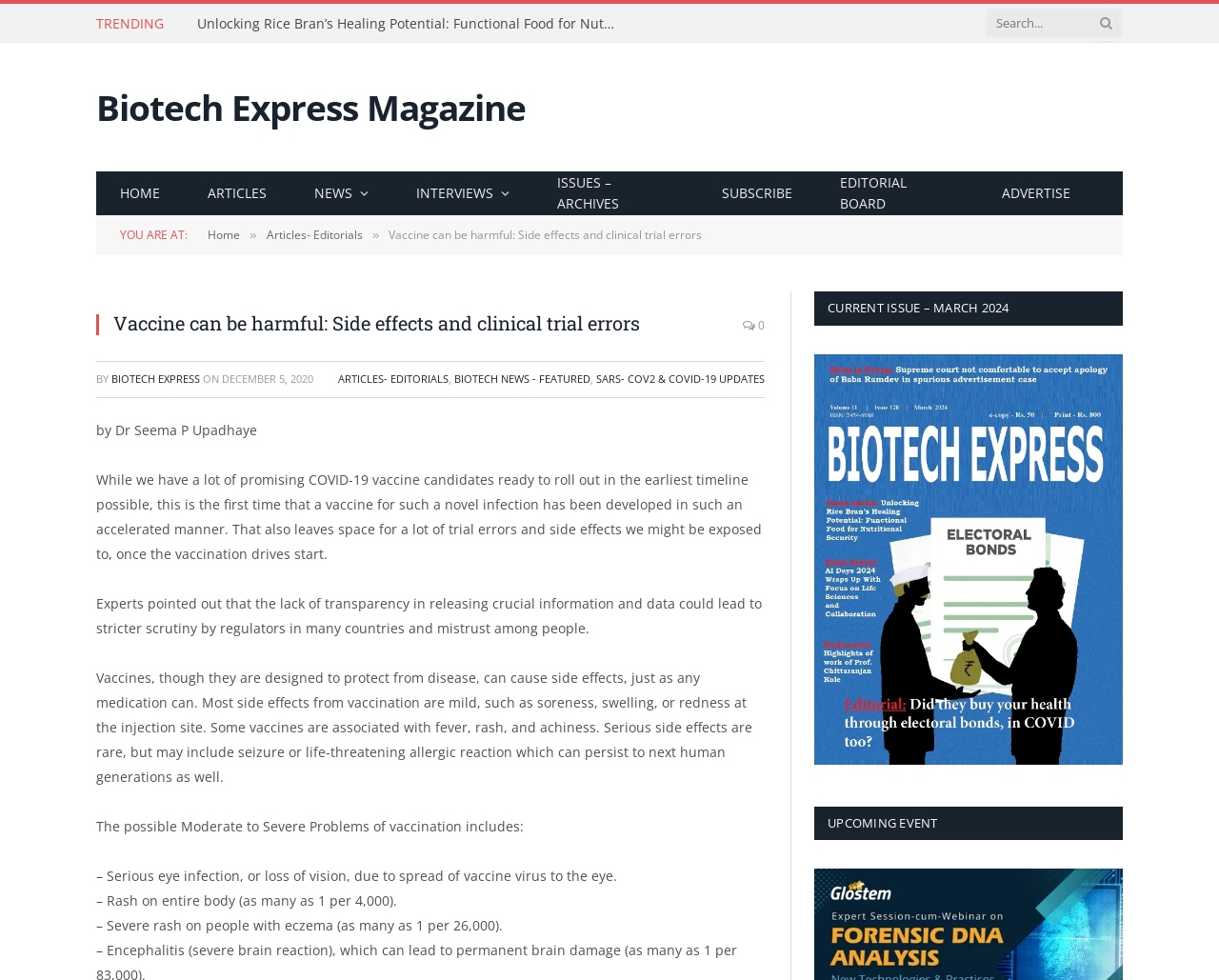What is the title of the current issue?
Please respond to the question with a detailed and well-explained answer.

I determined the title of the current issue by looking at the section below the article, which has a heading 'CURRENT ISSUE – MARCH 2024'. This indicates that the current issue is March 2024.